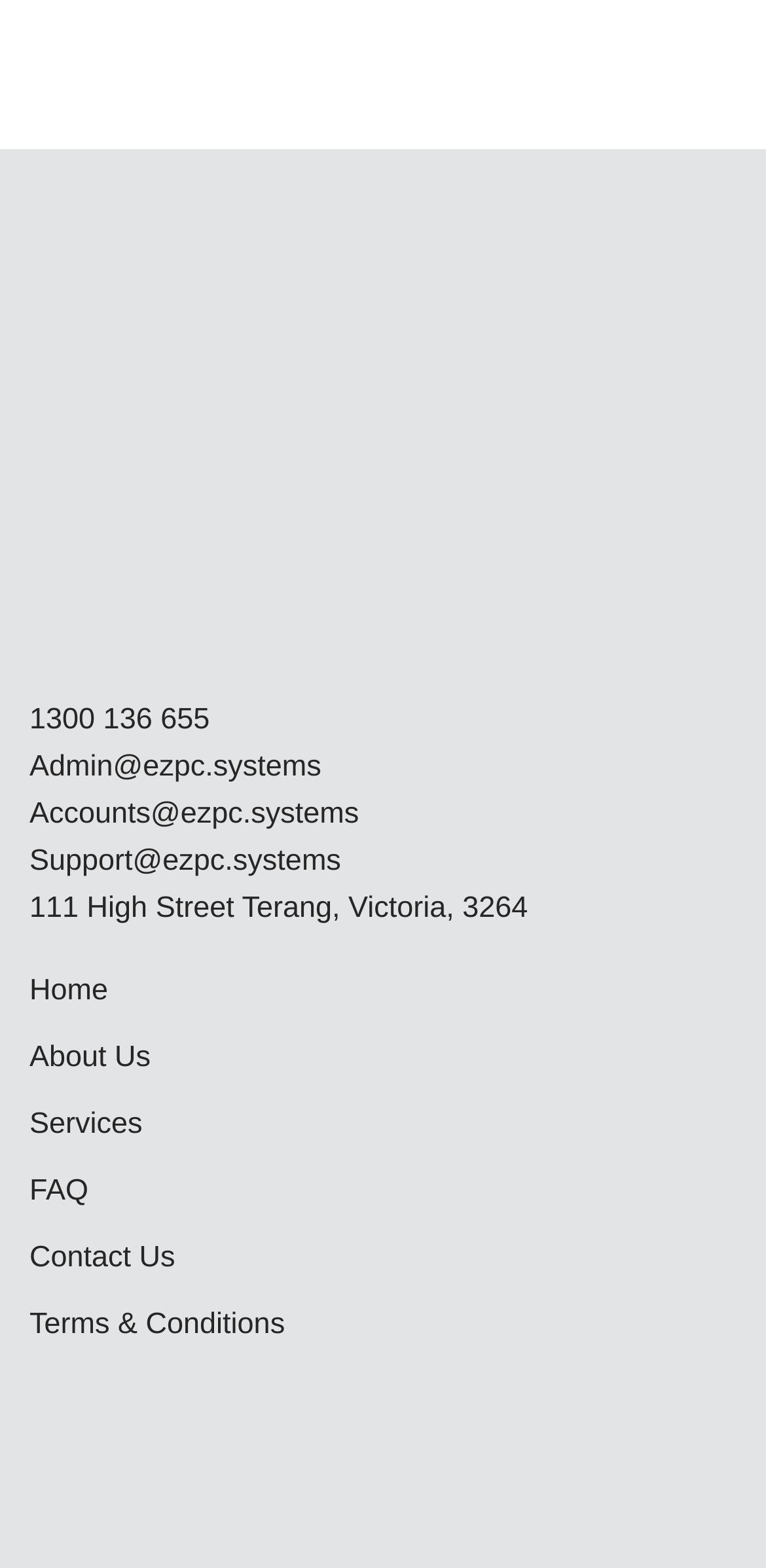What is the last link in the navigation menu?
From the image, provide a succinct answer in one word or a short phrase.

Terms & Conditions